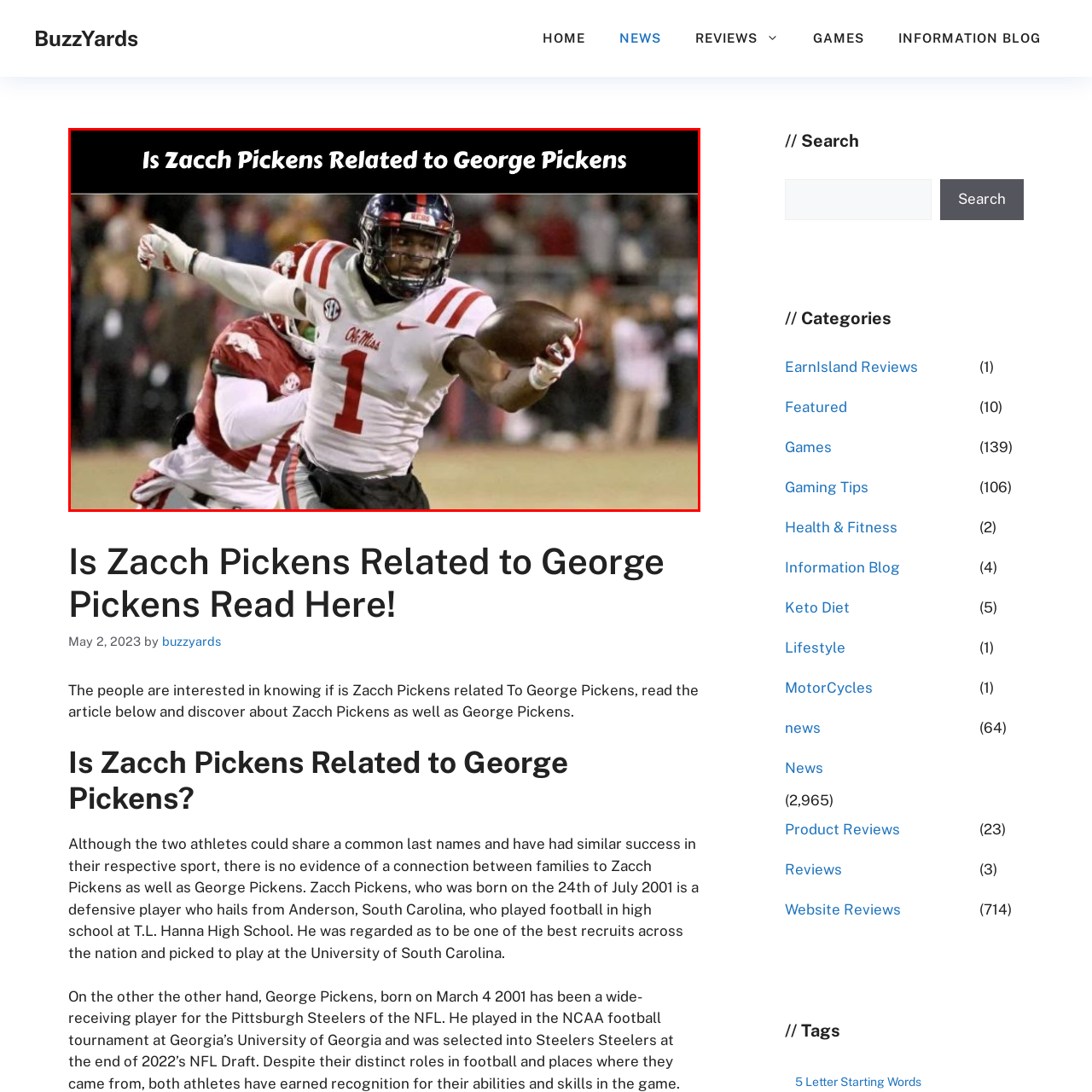Inspect the part framed by the grey rectangle, What is the name of the university represented by the player? 
Reply with a single word or phrase.

University of Mississippi